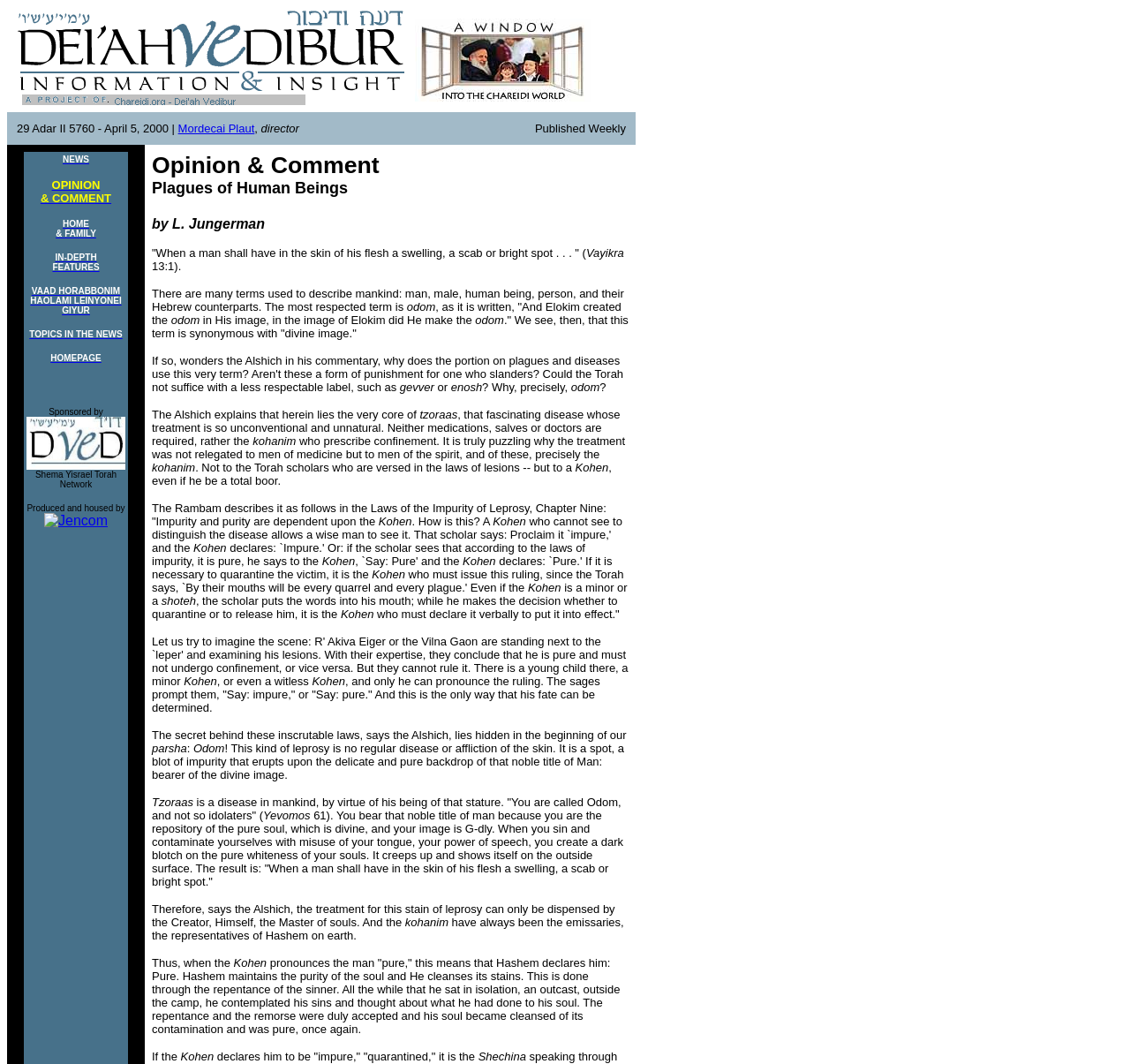What is the name of the website?
Please provide a comprehensive and detailed answer to the question.

The name of the website can be found in the top-left corner of the webpage, where it says 'Dei'ah veDibur - Information & Insight - OPINION & COMMENT'.